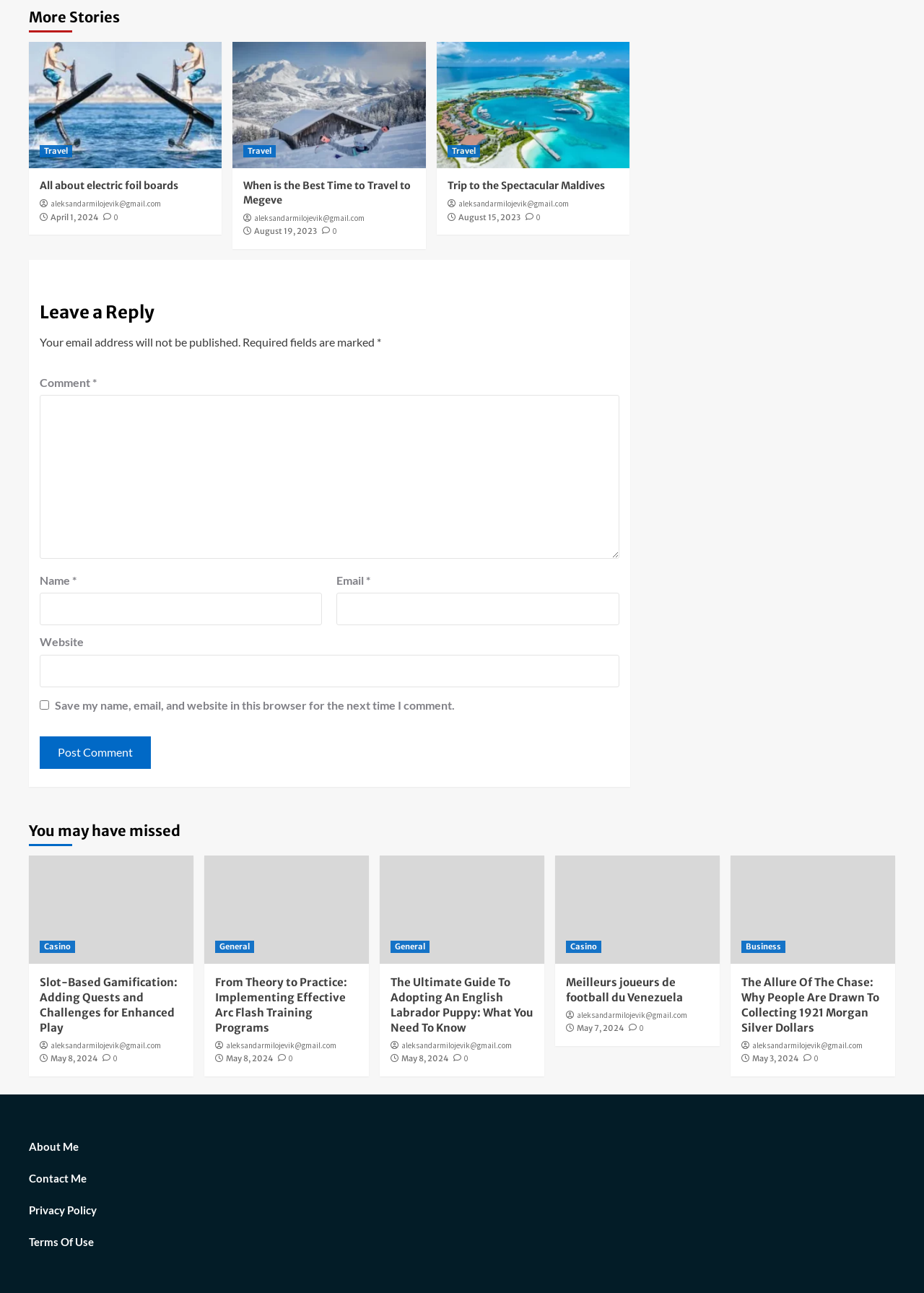How many comment fields are there?
Examine the image closely and answer the question with as much detail as possible.

There are four comment fields: Comment, Name, Email, and Website. These fields are required to leave a reply.